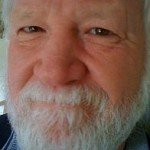Is the background of the image blurred?
Kindly offer a comprehensive and detailed response to the question.

According to the caption, the background of the image 'appears softly blurred', which implies that the background is indeed blurred.